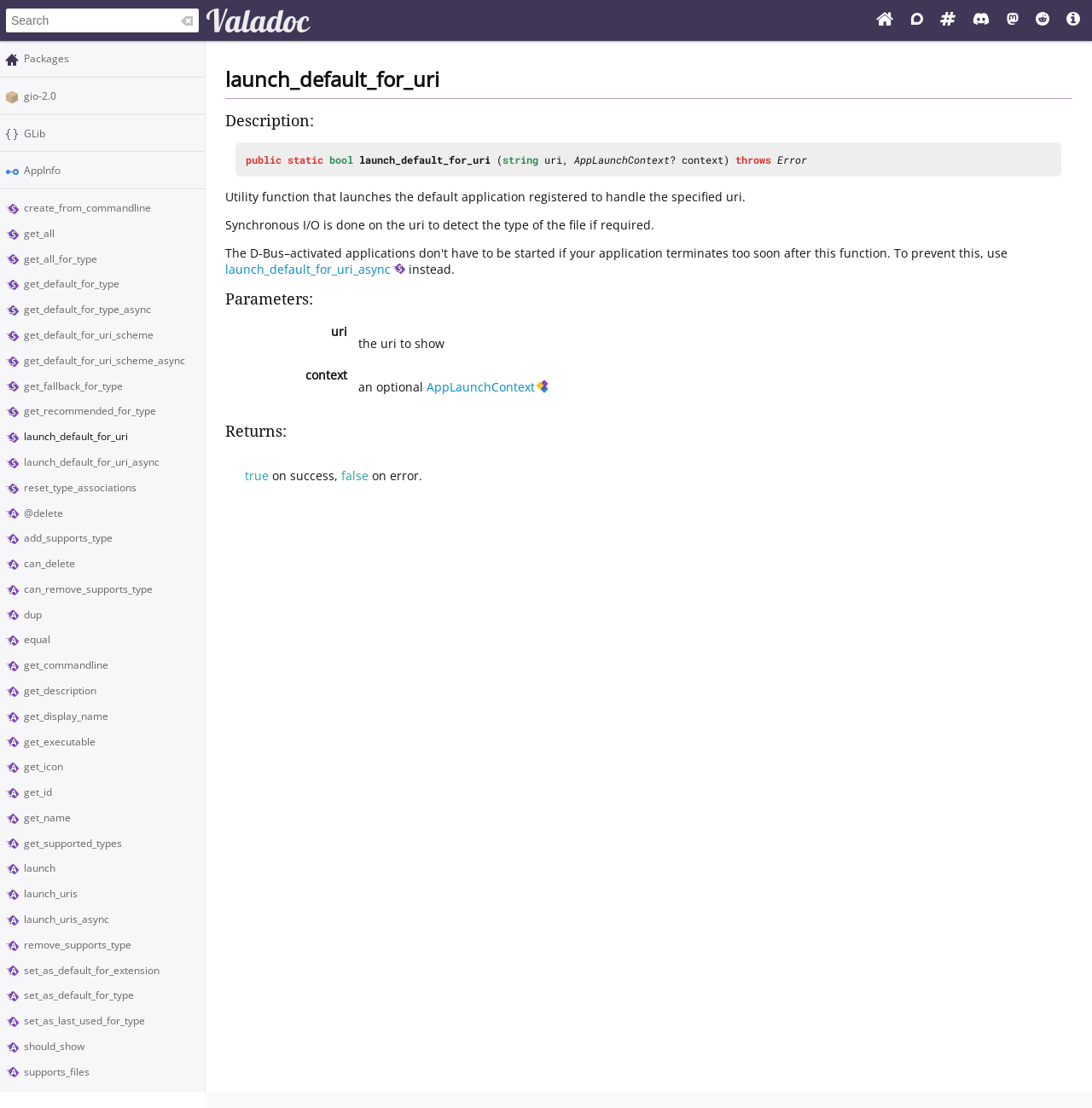Can you find the bounding box coordinates for the element to click on to achieve the instruction: "Check the description of the launch_default_for_uri function"?

[0.206, 0.17, 0.683, 0.185]